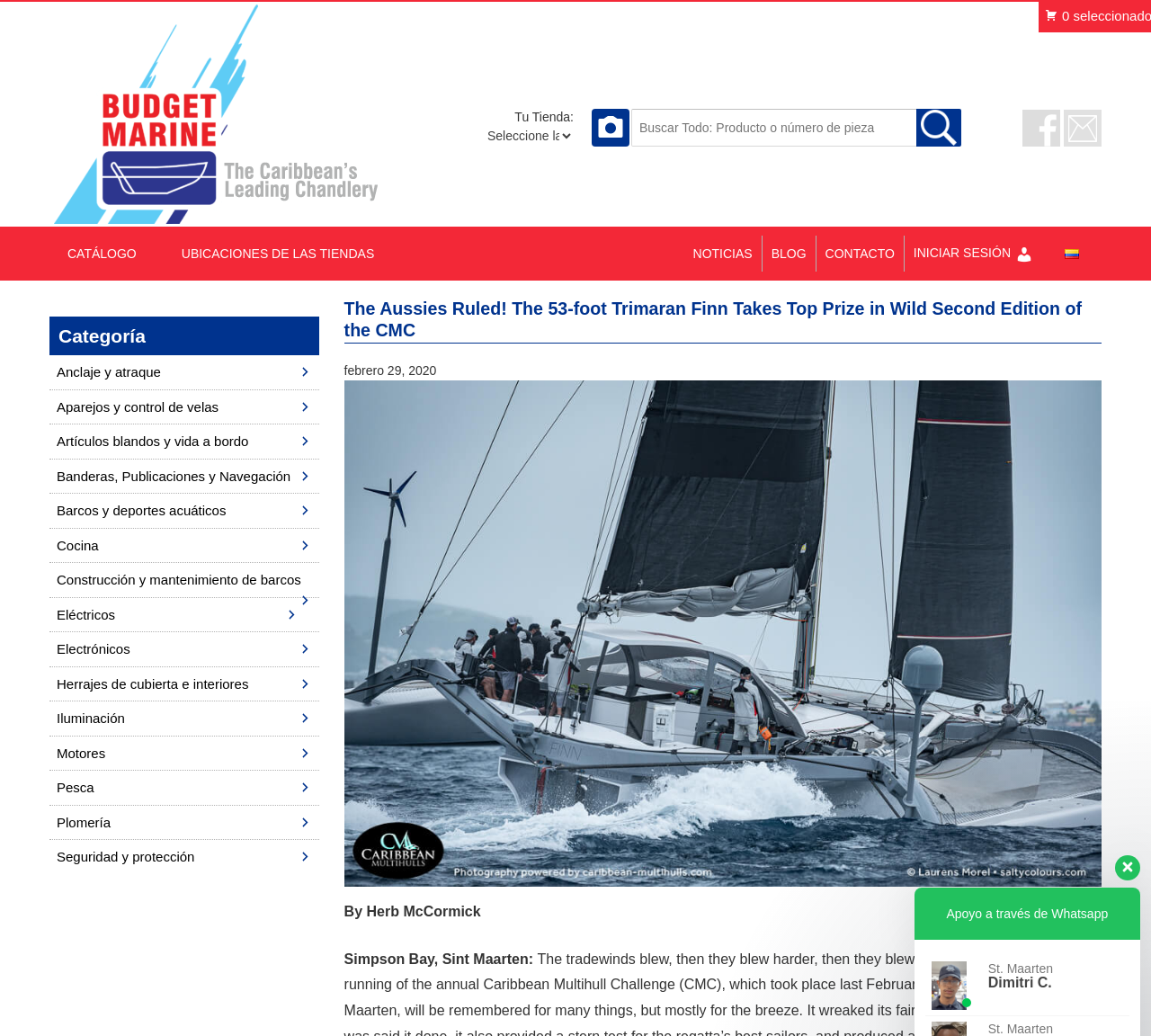Craft a detailed narrative of the webpage's structure and content.

This webpage appears to be a news article or blog post about a sailing competition, specifically the CMC (Caribbean Multihull Challenge) event. The title of the article is "The Aussies Ruled! The 53-foot Trimaran Finn Takes Top Prize in Wild Second Edition of the CMC" and is written by Herb McCormick.

At the top of the page, there is a navigation menu with links to various sections of the website, including "CATÁLOGO", "UBICACIONES DE LAS TIENDAS", "Español", "INICIAR SESIÓN", "CONTACTO", "BLOG", and "NOTICIAS". There is also a search bar and a few social media links.

Below the navigation menu, there is a large image that takes up most of the width of the page, likely related to the sailing competition. Above the image, there is a header with the title of the article and the date it was published, February 29, 2020.

To the left of the image, there is a sidebar with a list of categories, including "Anclaje y atraque", "Aparejos y control de velas", "Artículos blandos y vida a bordo", and several others. Each category has an icon next to it.

At the bottom of the page, there is a section with a few lines of text, including "Apoyo a través de Whatsapp" and "St. Maarten", along with a few images. There is also a section with a person's name, "Dimitri C.", and a few other pieces of text.

Overall, the webpage appears to be a news article or blog post about a sailing competition, with a focus on the CMC event and its winners.